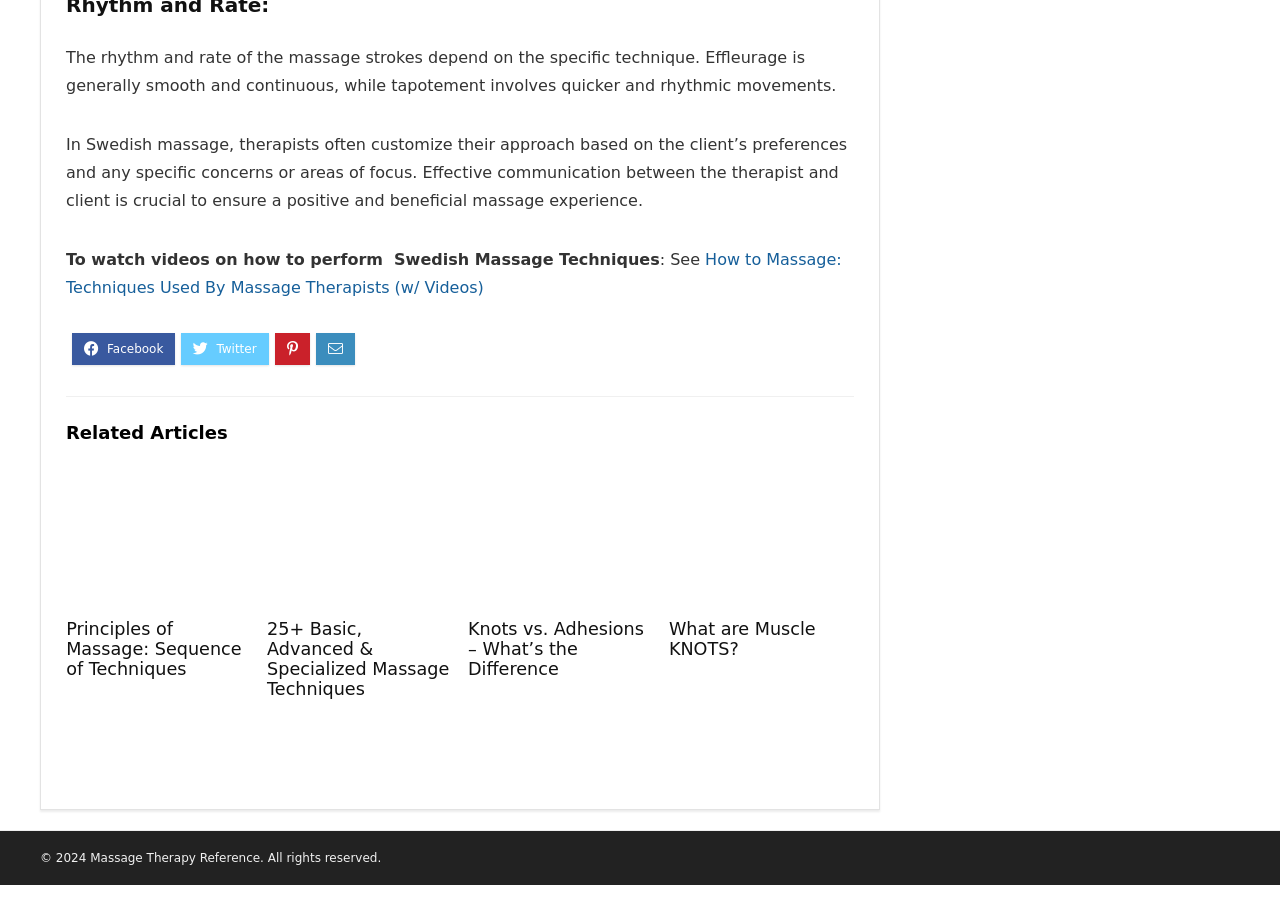What is the main topic of the webpage?
Answer briefly with a single word or phrase based on the image.

Massage techniques